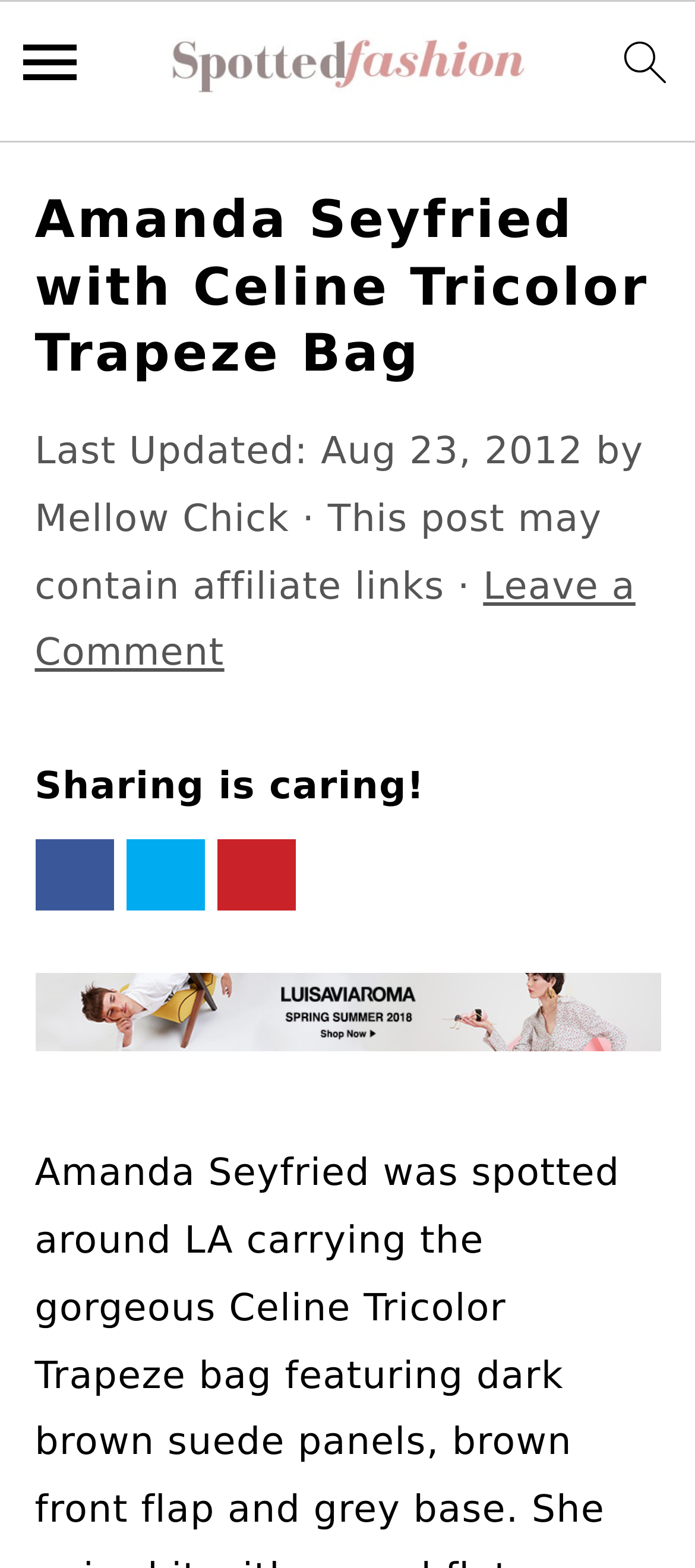Please find and report the primary heading text from the webpage.

Amanda Seyfried with Celine Tricolor Trapeze Bag